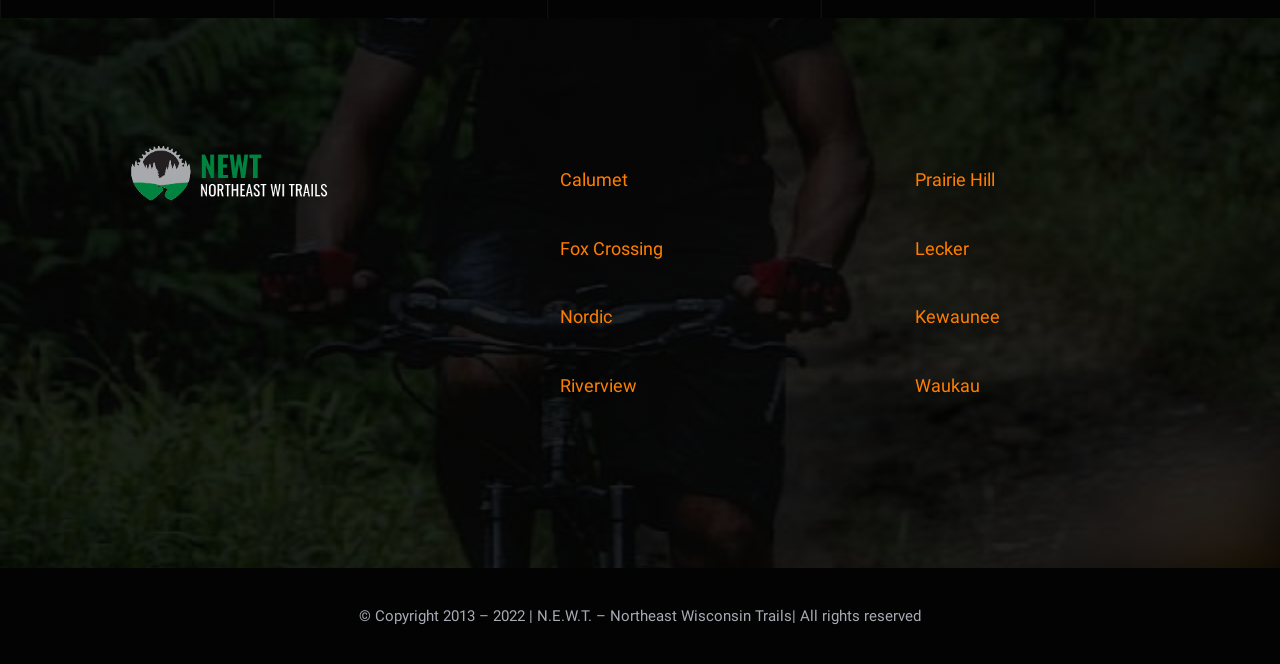Can you give a detailed response to the following question using the information from the image? What is the purpose of the website?

The purpose of the website appears to be providing information about trails, as evidenced by the presence of multiple trail links and the organization name 'Northeast Wisconsin Trails'.